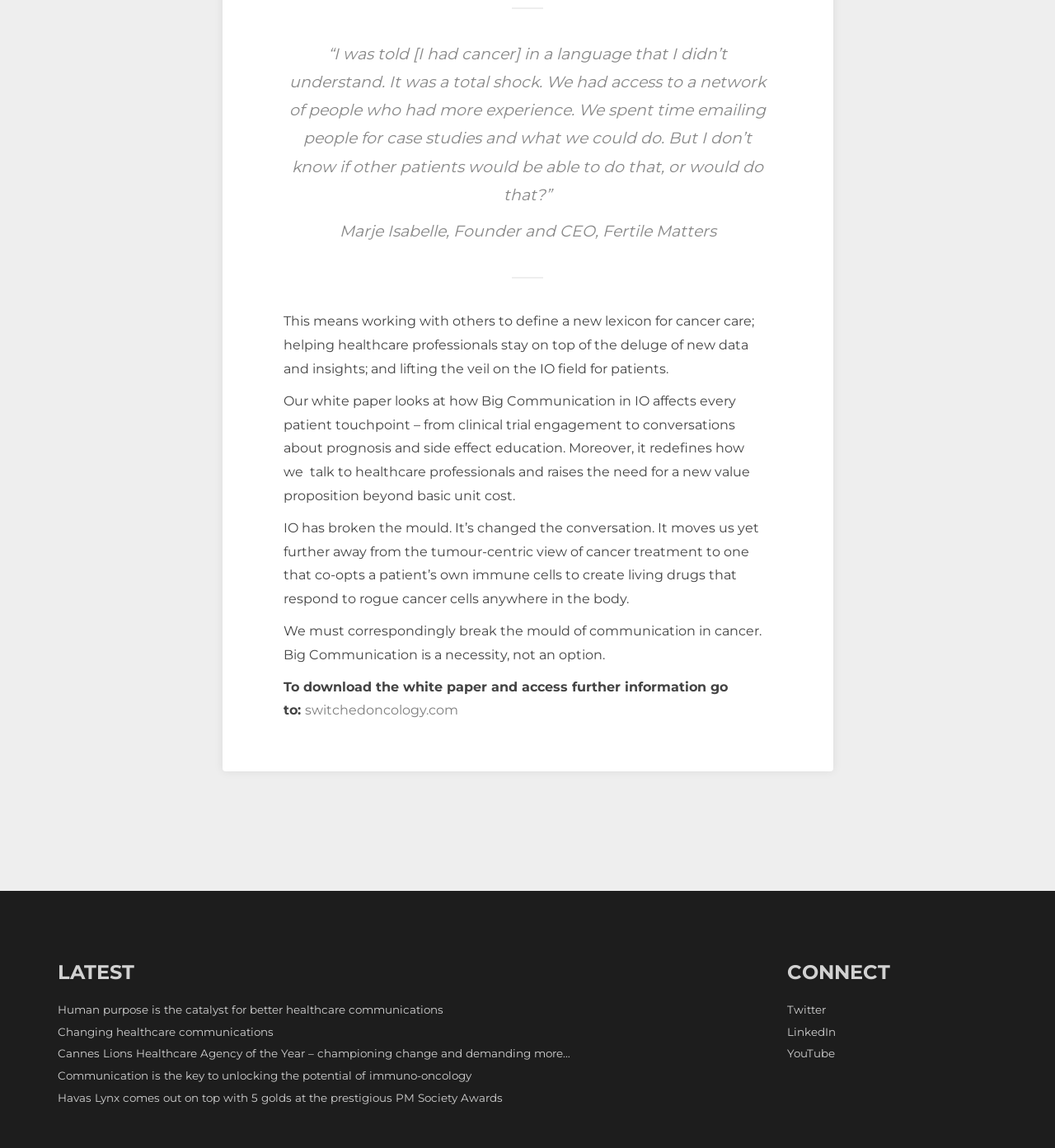Answer the following in one word or a short phrase: 
What social media platforms can users connect with?

Twitter, LinkedIn, YouTube